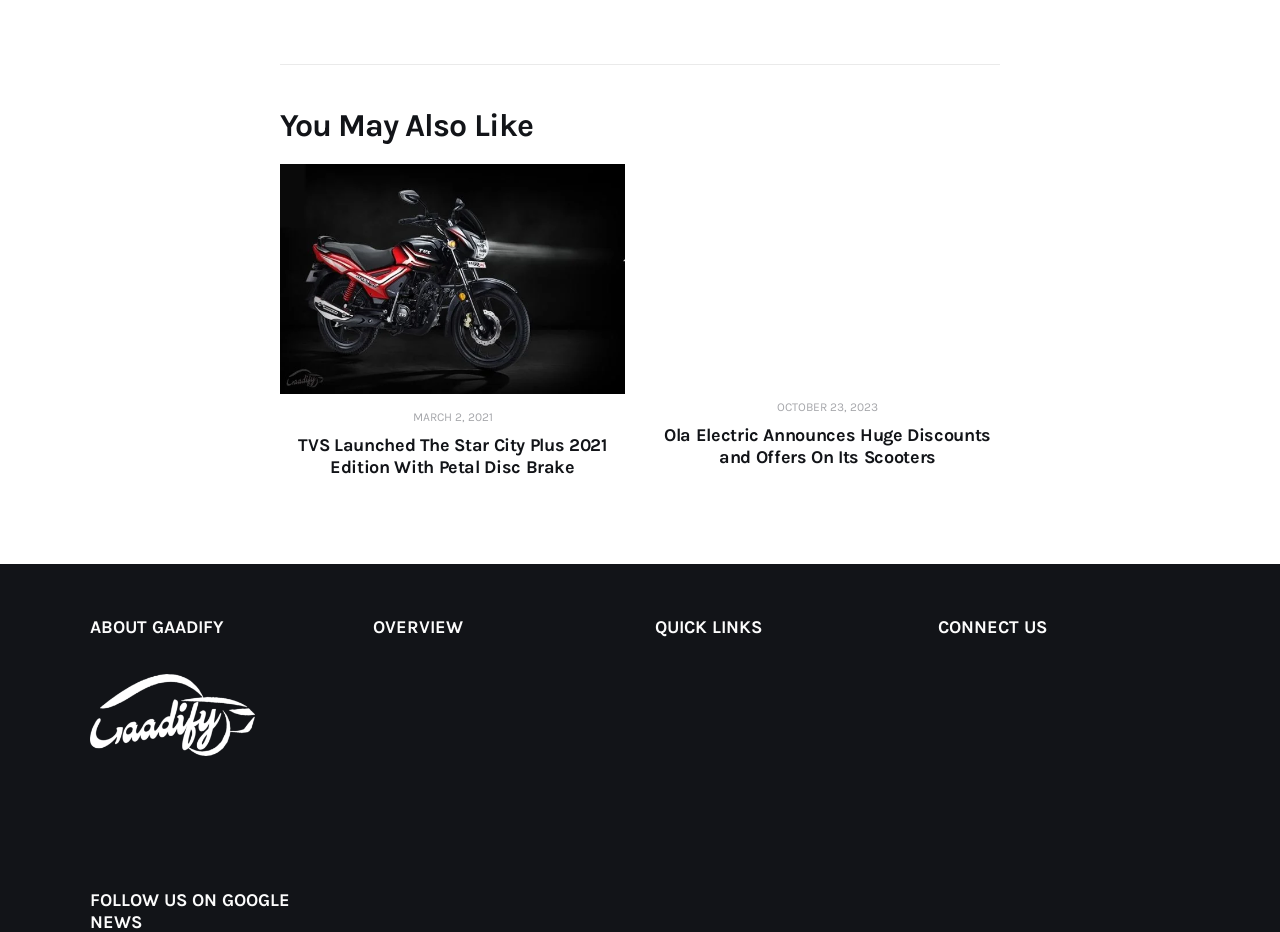Locate the bounding box coordinates of the UI element described by: "Offers & Discounts". Provide the coordinates as four float numbers between 0 and 1, formatted as [left, top, right, bottom].

[0.512, 0.534, 0.709, 0.56]